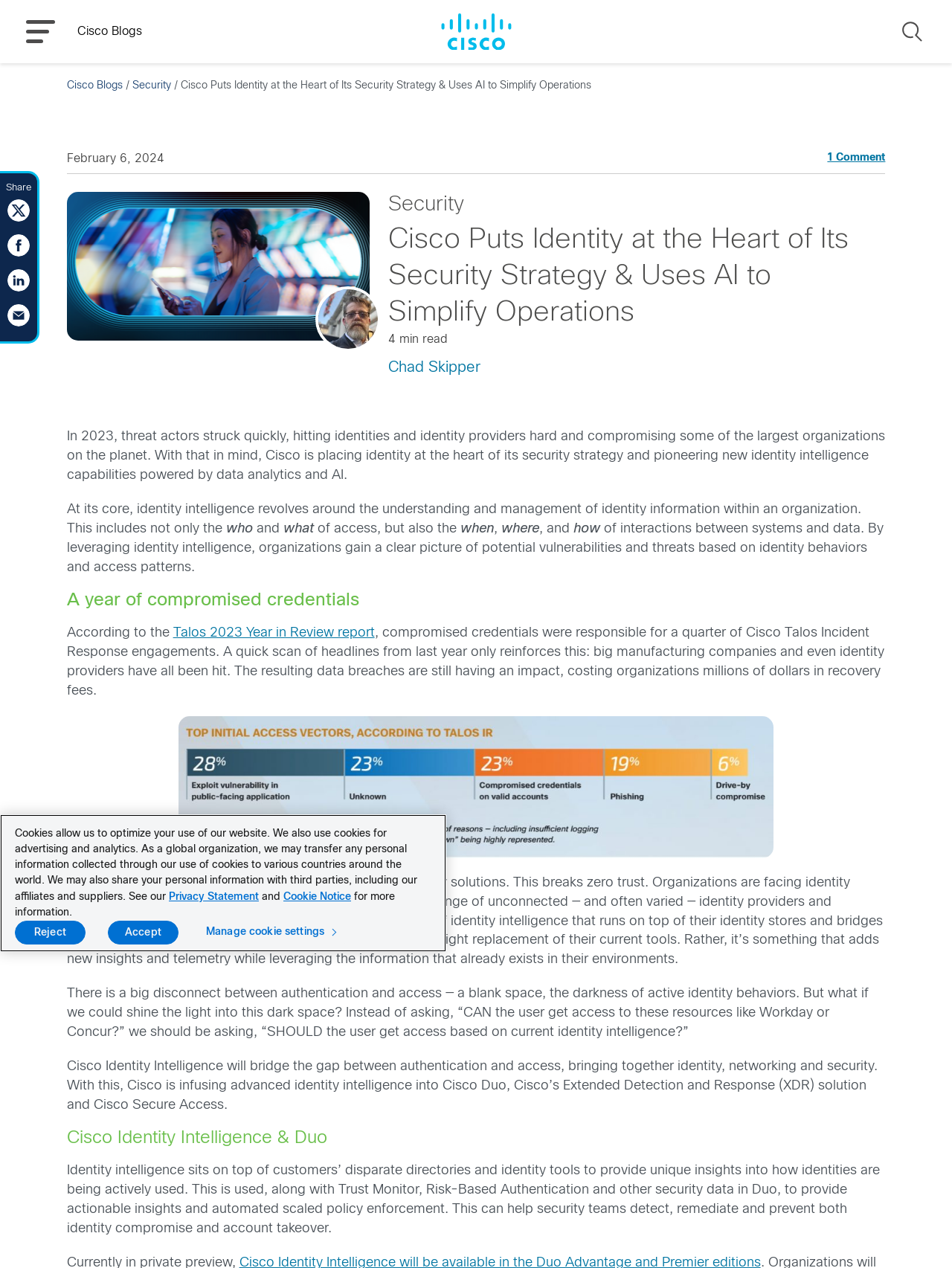Give a one-word or short phrase answer to the question: 
What is the impact of compromised credentials?

Millions of dollars in recovery fees